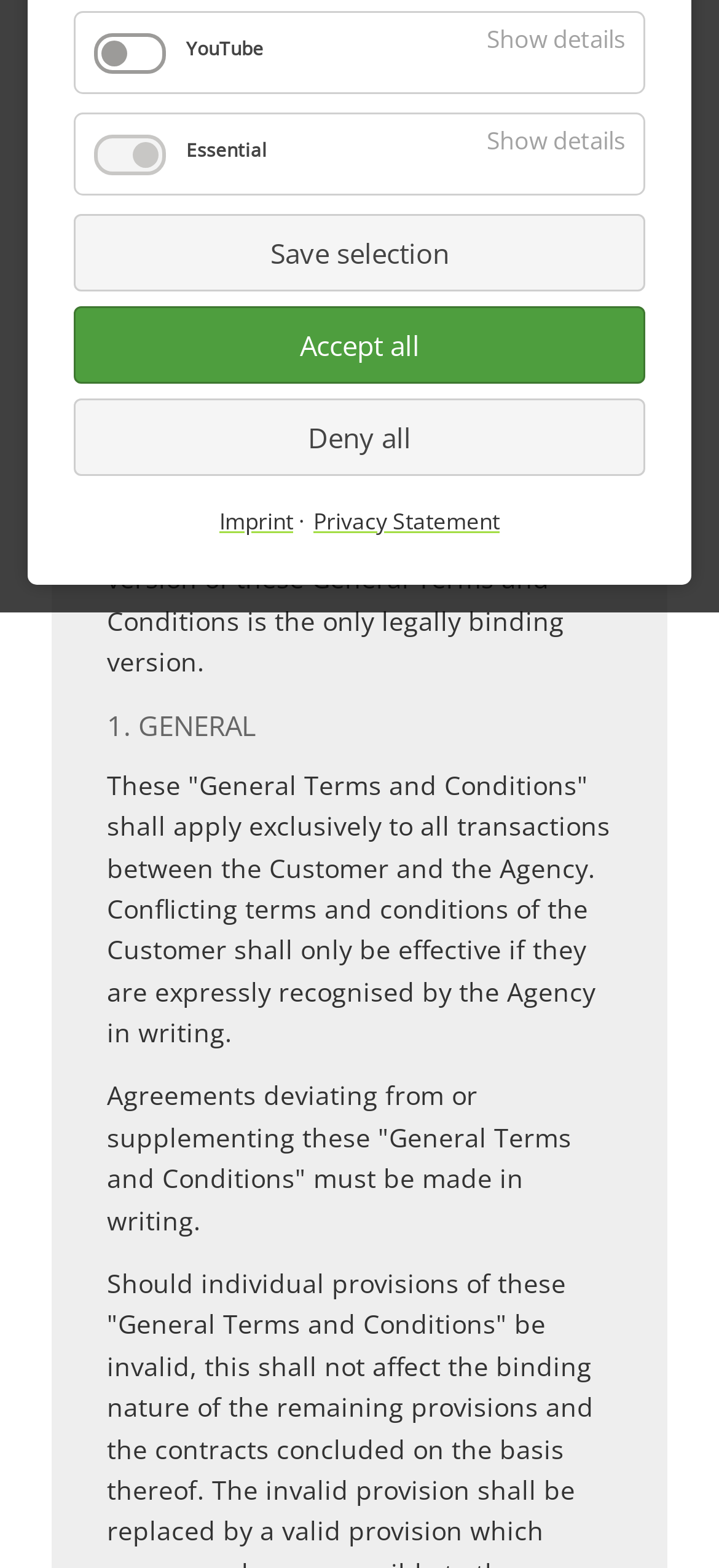Provide the bounding box coordinates of the UI element that matches the description: "Accept all".

[0.103, 0.195, 0.897, 0.244]